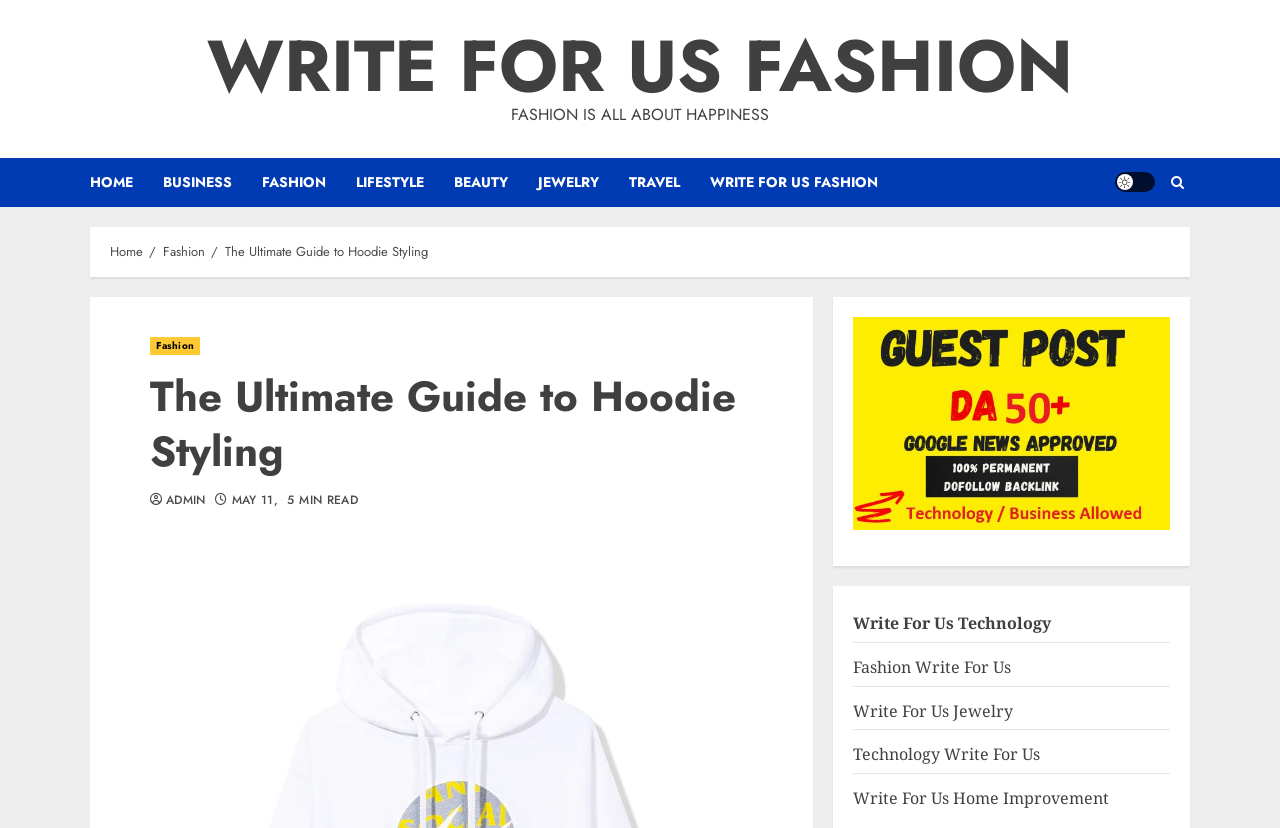Determine the bounding box coordinates of the clickable area required to perform the following instruction: "Click on the 'The Ultimate Guide to Hoodie Styling' link". The coordinates should be represented as four float numbers between 0 and 1: [left, top, right, bottom].

[0.176, 0.292, 0.334, 0.316]